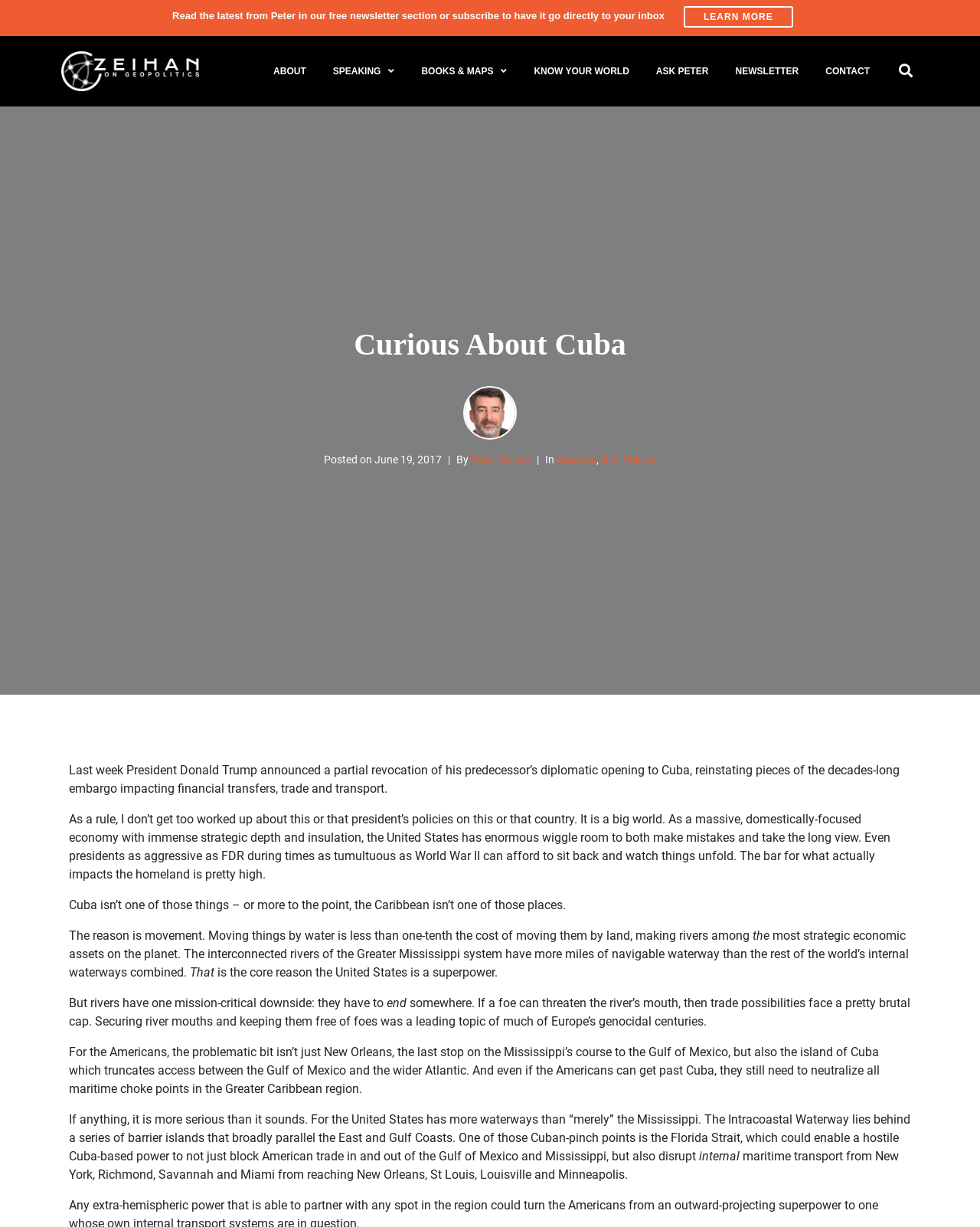Bounding box coordinates should be in the format (top-left x, top-left y, bottom-right x, bottom-right y) and all values should be floating point numbers between 0 and 1. Determine the bounding box coordinate for the UI element described as: Books & Maps

[0.422, 0.045, 0.525, 0.071]